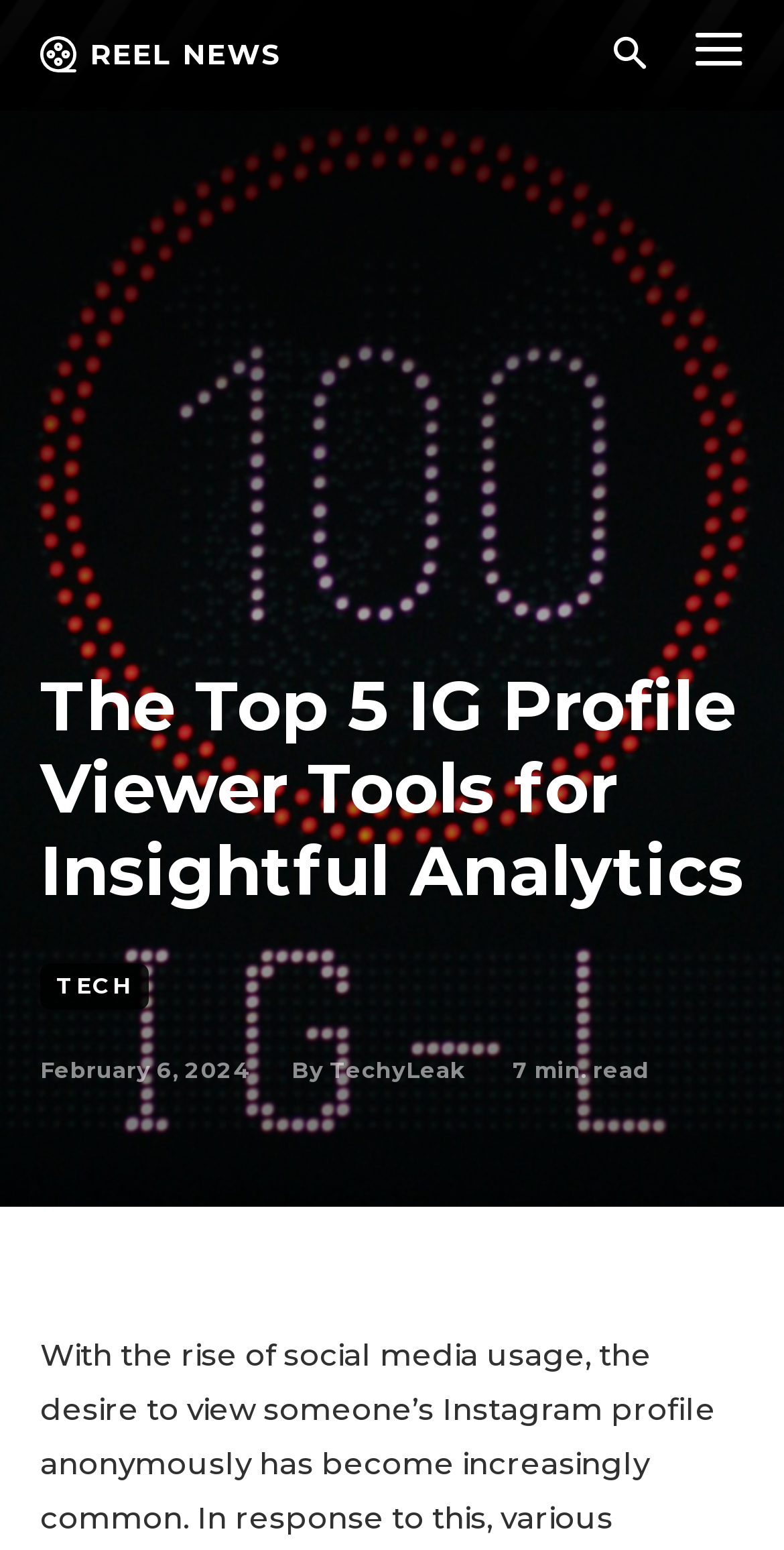Who is the author of the article?
Offer a detailed and exhaustive answer to the question.

I found the author of the article by looking at the link element with the text 'TechyLeak', which is located below the main heading and has a bounding box with y1 and y2 coordinates indicating its vertical position. This link element is preceded by the StaticText element 'By', suggesting that it represents the author of the article.